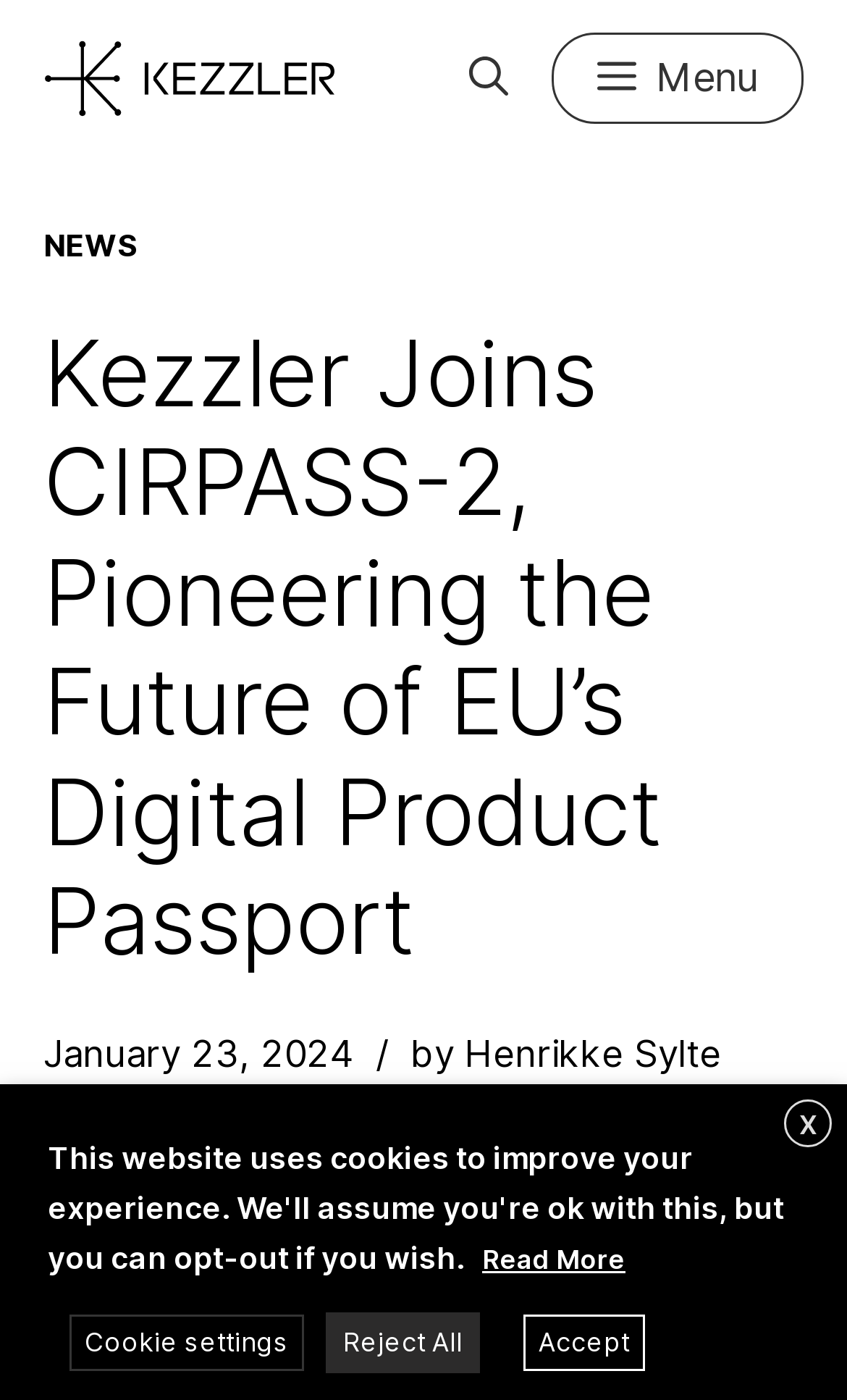Locate the bounding box coordinates of the element I should click to achieve the following instruction: "Toggle the menu".

[0.651, 0.023, 0.949, 0.088]